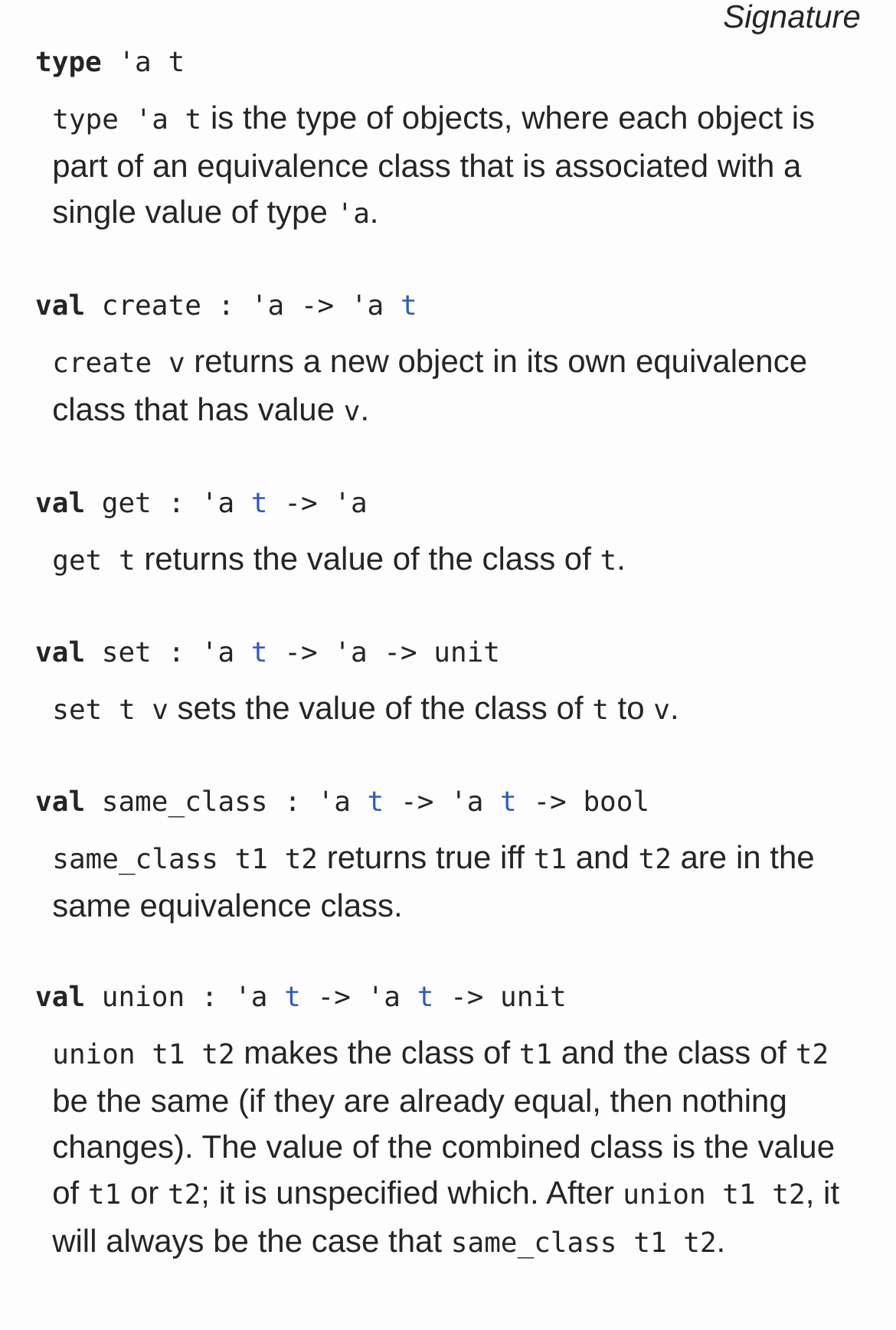Find and provide the bounding box coordinates for the UI element described with: "t".

[0.28, 0.478, 0.299, 0.503]